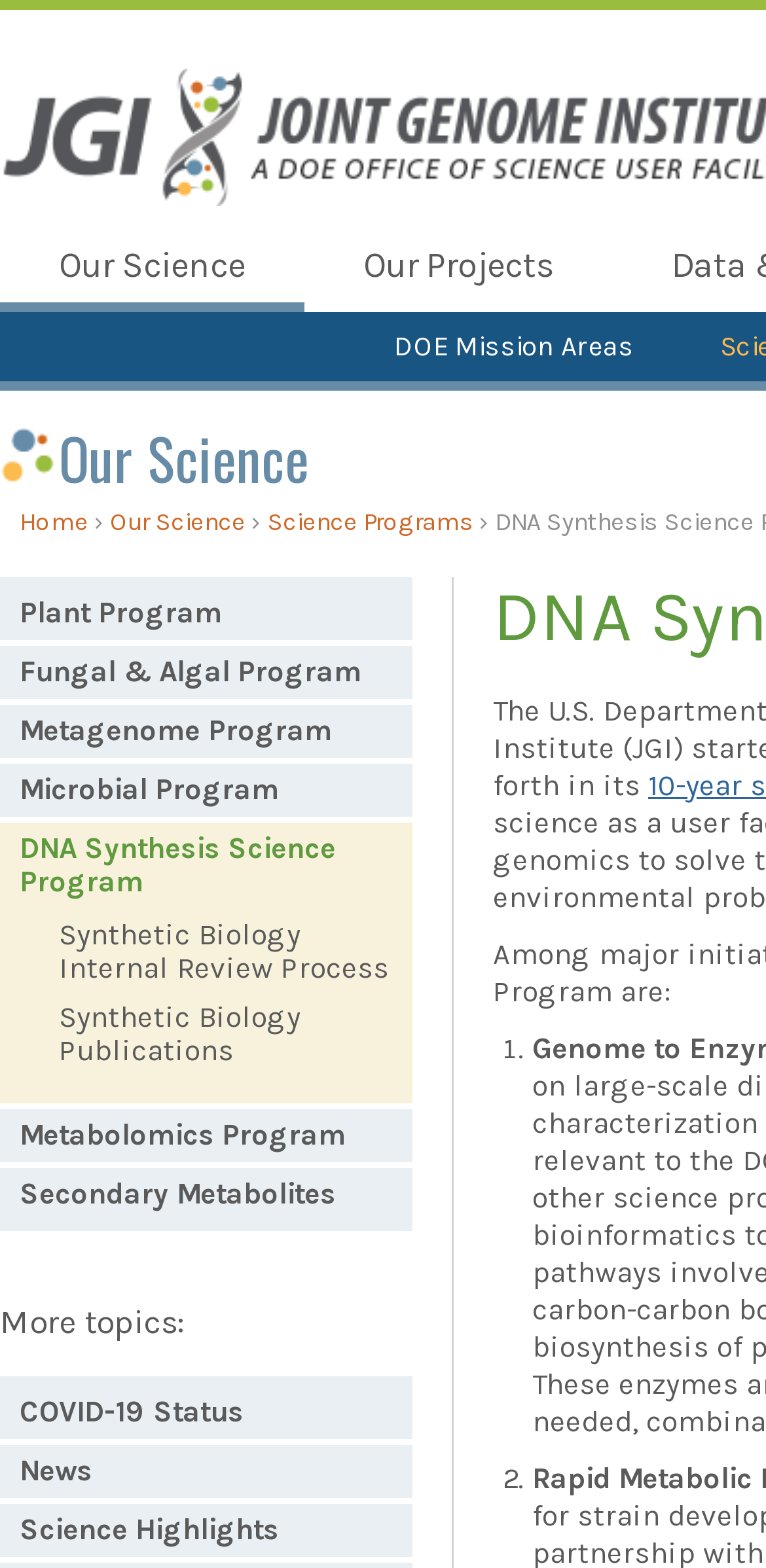Provide a one-word or short-phrase response to the question:
What is the last link on the webpage?

Science Highlights